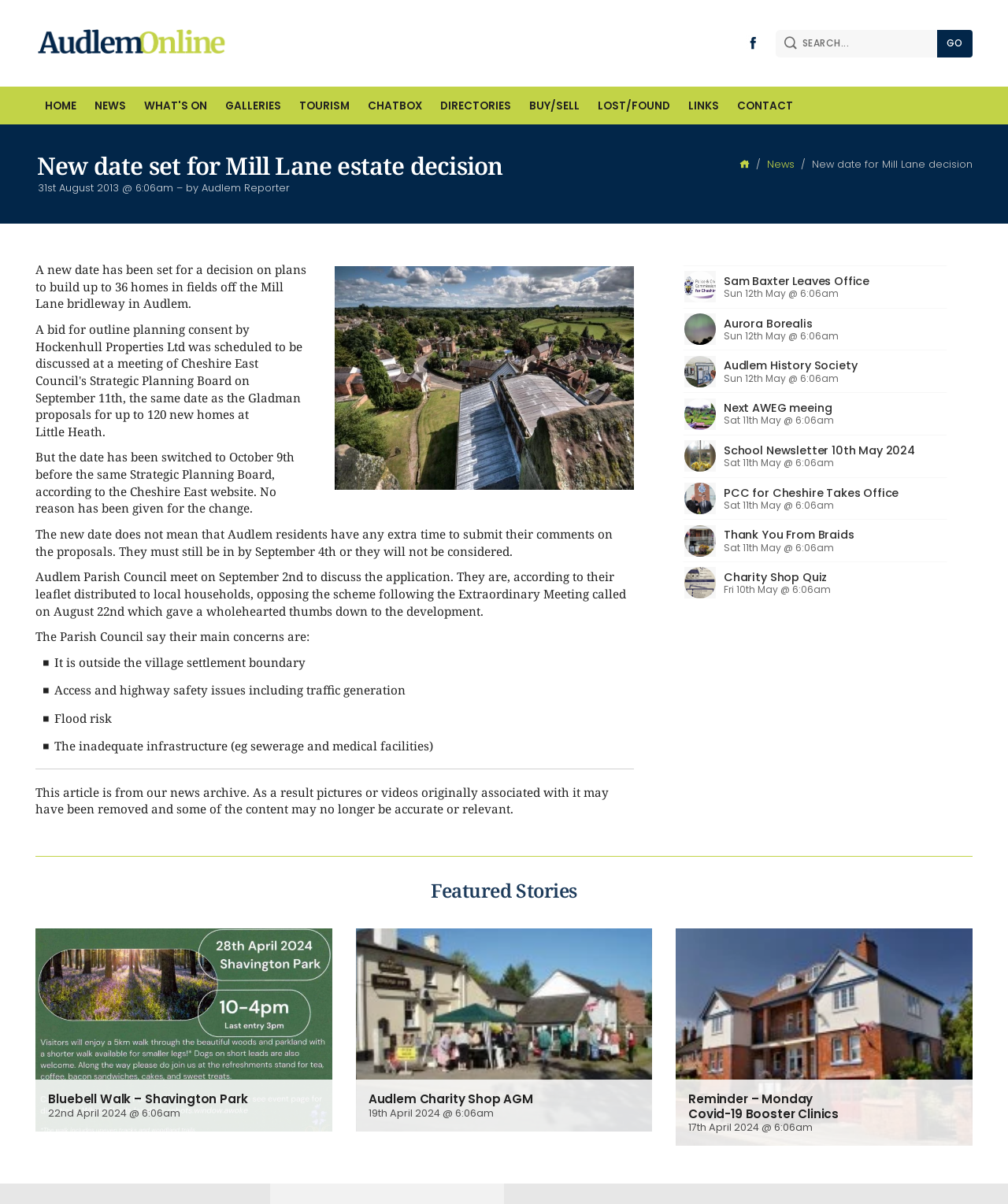Please give a concise answer to this question using a single word or phrase: 
What is the deadline for submitting comments on the proposals?

September 4th